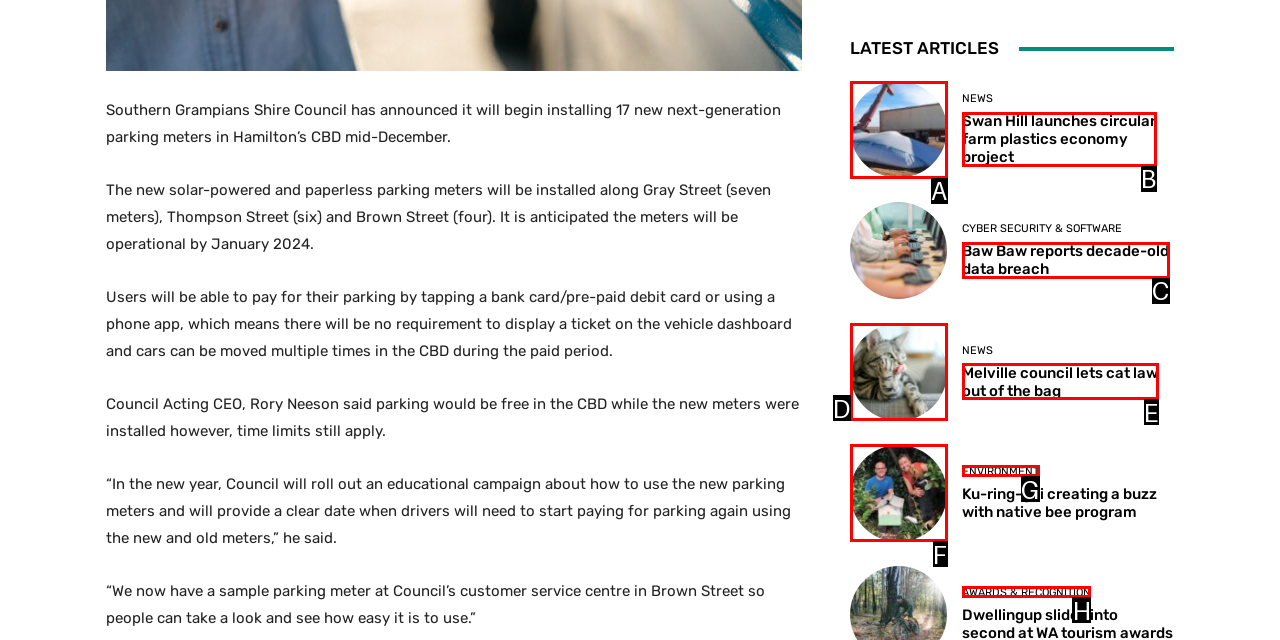Determine the right option to click to perform this task: Learn more about the Richard Rodgers Theatre project
Answer with the correct letter from the given choices directly.

None